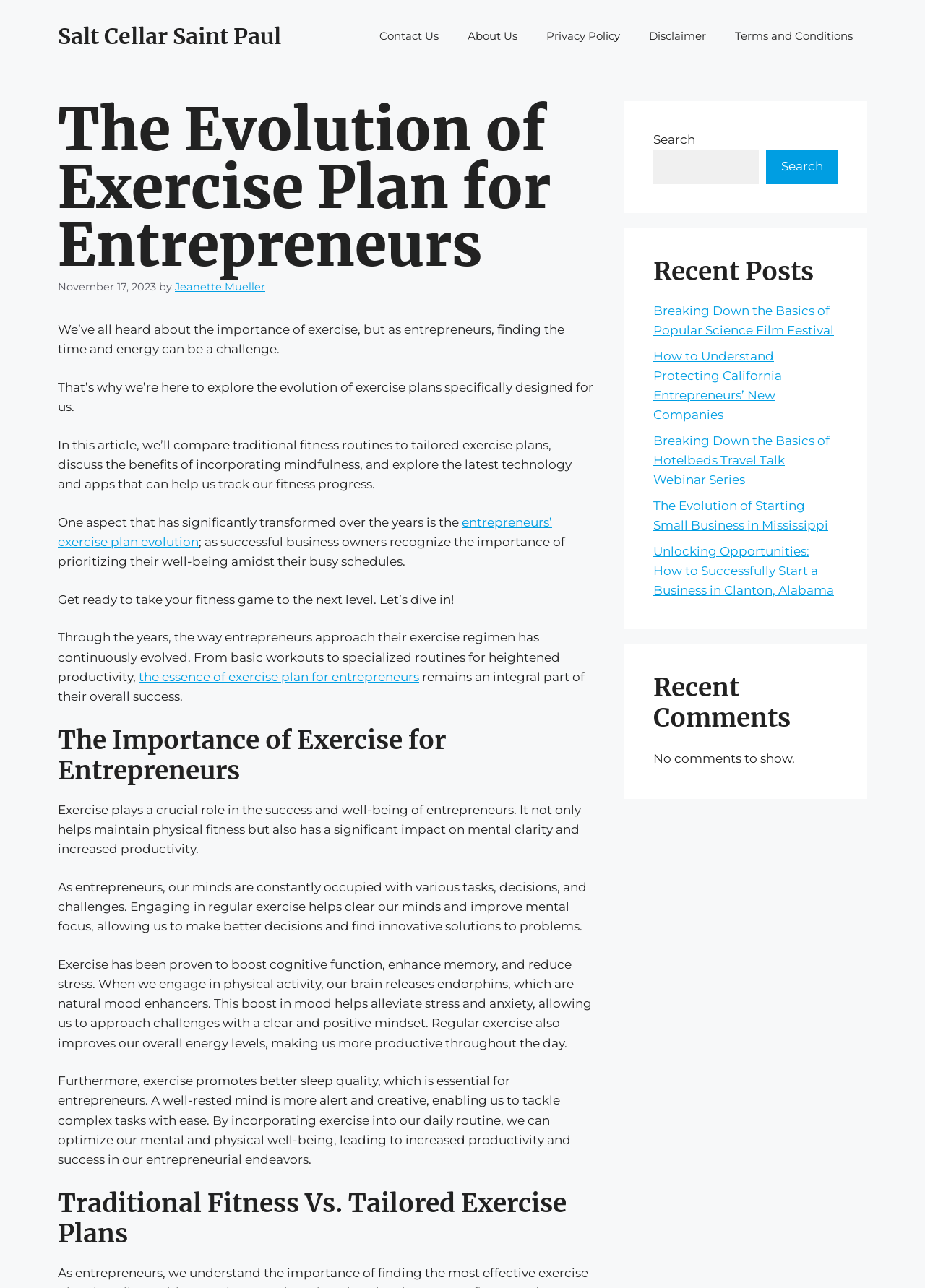Using the element description: "About Us", determine the bounding box coordinates for the specified UI element. The coordinates should be four float numbers between 0 and 1, [left, top, right, bottom].

[0.49, 0.011, 0.575, 0.045]